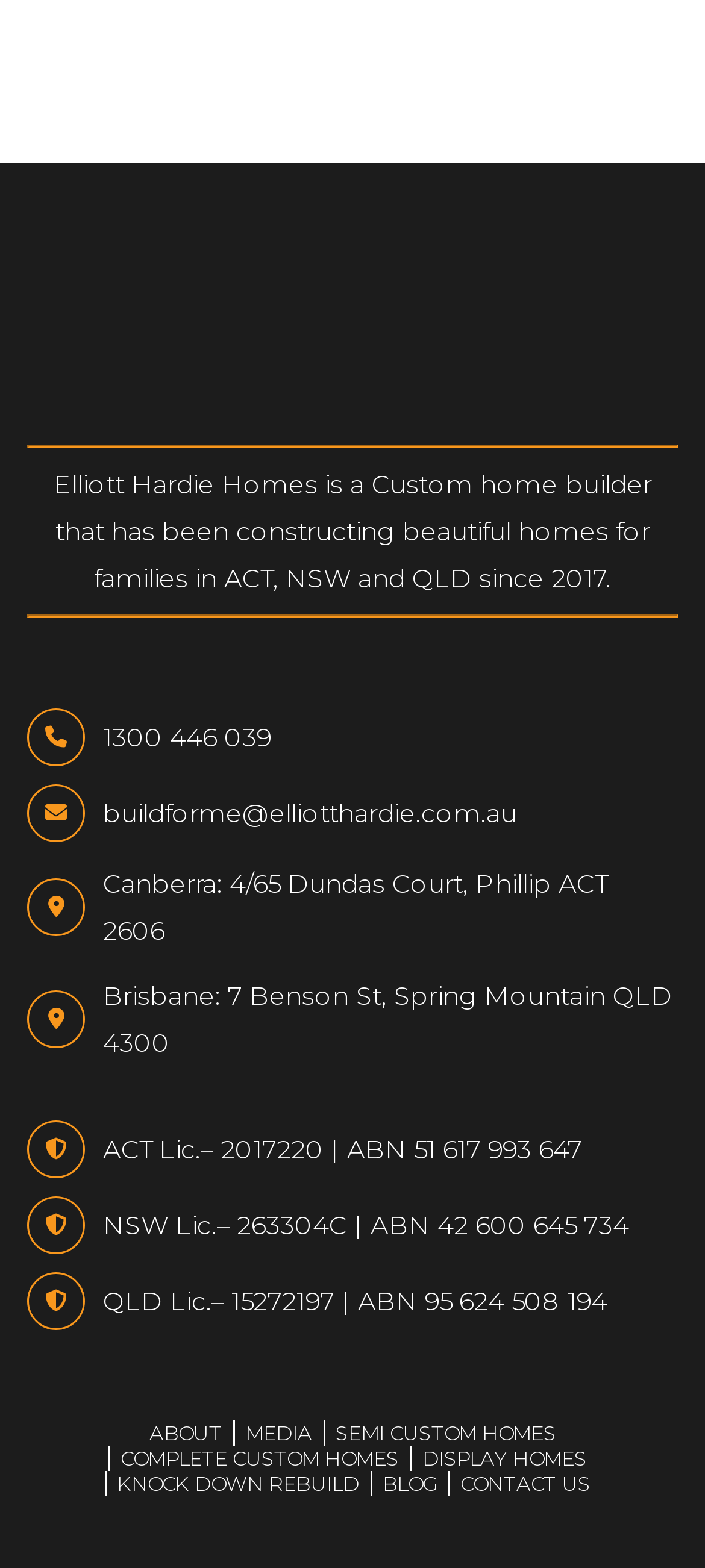Find the bounding box coordinates for the area that must be clicked to perform this action: "Visit the ABOUT page".

[0.212, 0.906, 0.314, 0.922]